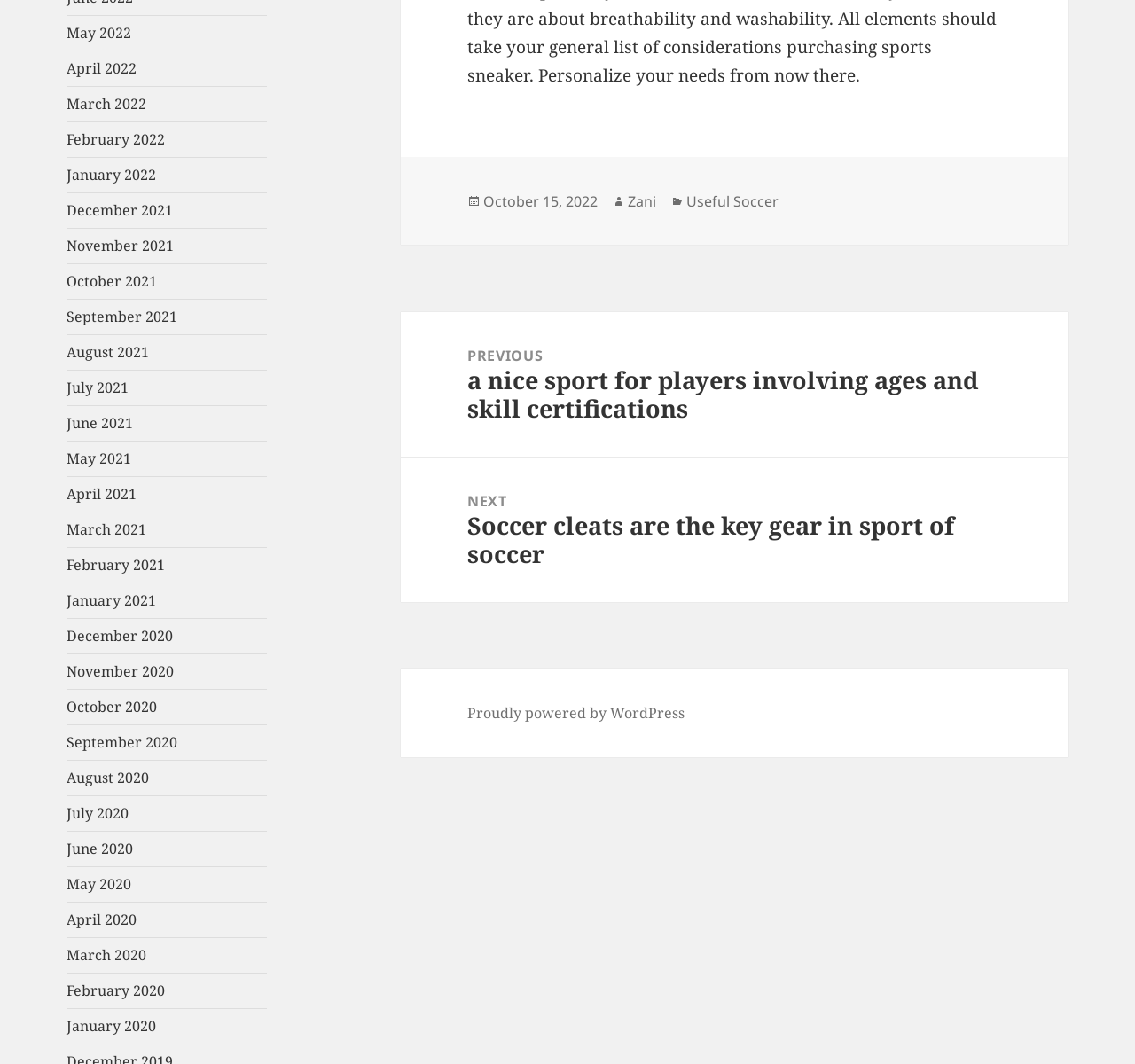Please locate the UI element described by "October 15, 2022" and provide its bounding box coordinates.

[0.426, 0.18, 0.527, 0.199]